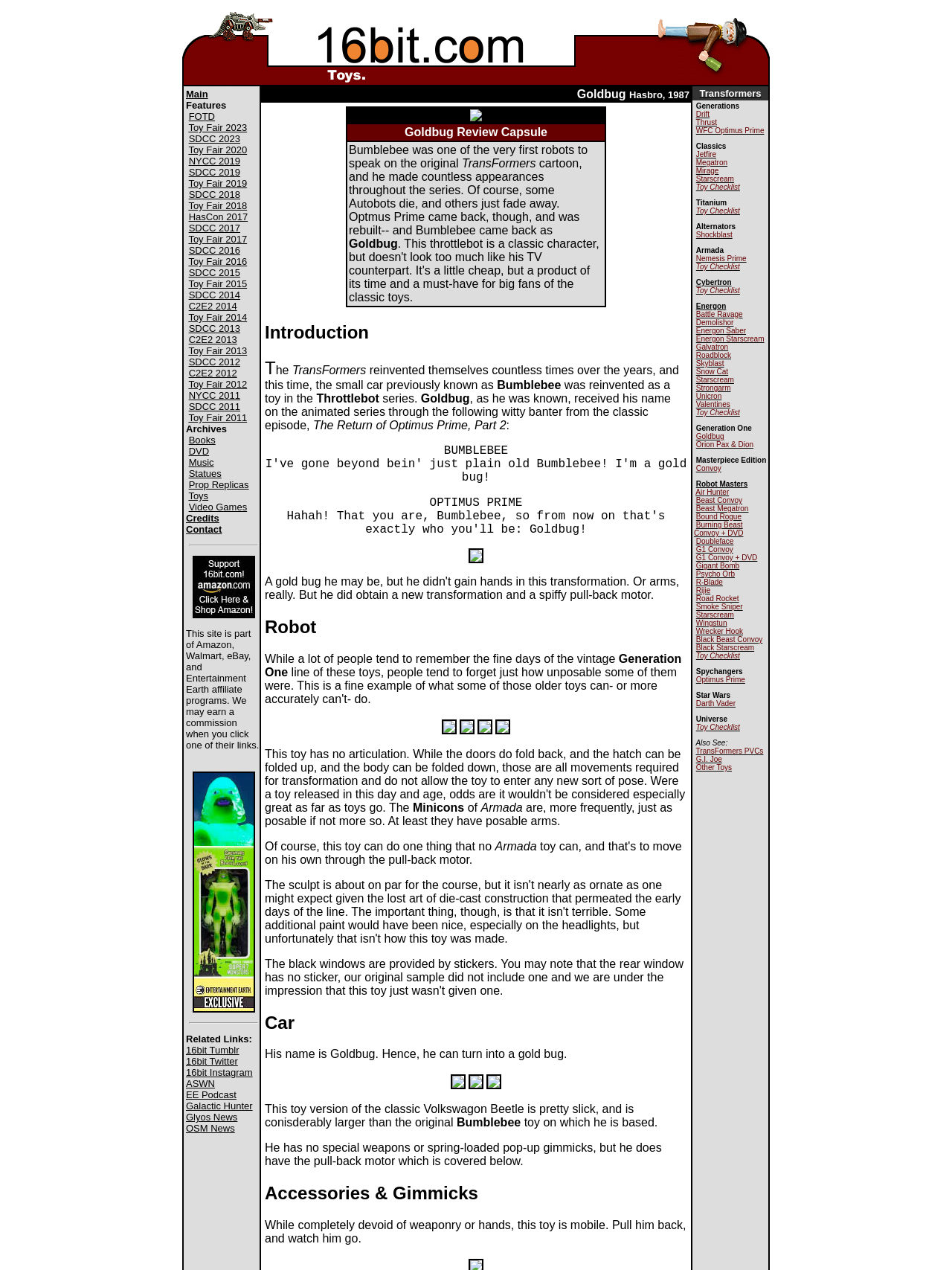Could you provide the bounding box coordinates for the portion of the screen to click to complete this instruction: "Visit the '16bit Tumblr' page"?

[0.195, 0.822, 0.251, 0.831]